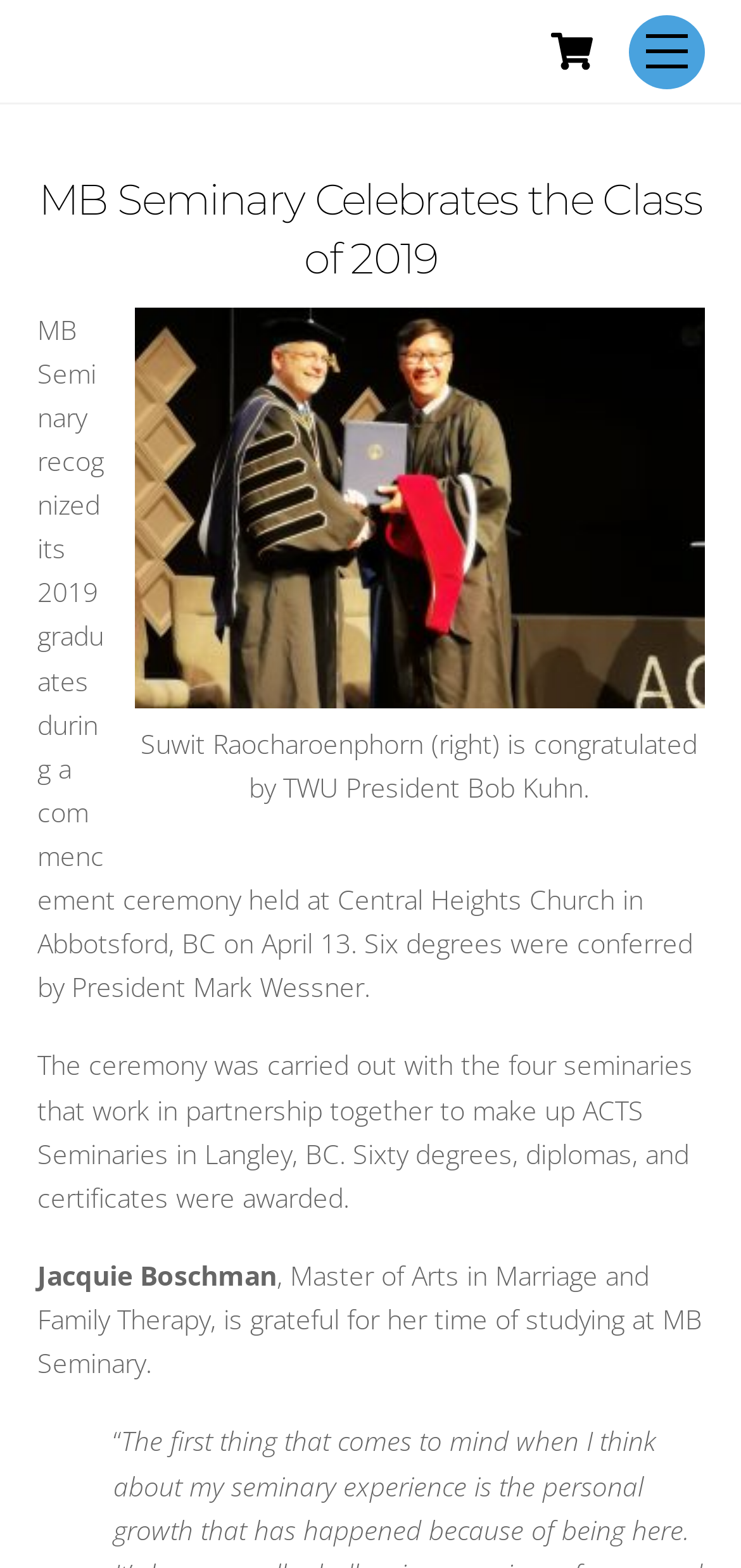Write a detailed summary of the webpage.

The webpage is about MB Seminary's 2019 graduation ceremony. At the top right corner, there are two links: "Menu" and "Shop Cart Cart", with the latter having a small image of a shopping cart. Below these links, the main title "MB Seminary Celebrates the Class of 2019" is prominently displayed.

On the left side of the page, there is a large figure with a caption describing a scene where Suwit Raocharoenphorn is being congratulated by TWU President Bob Kuhn. Below this figure, there are three paragraphs of text. The first paragraph describes the commencement ceremony held at Central Heights Church in Abbotsford, BC on April 13, where six degrees were conferred by President Mark Wessner. The second paragraph explains that the ceremony was carried out in partnership with four seminaries that make up ACTS Seminaries in Langley, BC, and a total of 60 degrees, diplomas, and certificates were awarded. The third paragraph is a quote from Jacquie Boschman, a Master of Arts in Marriage and Family Therapy graduate, expressing her gratitude for her time studying at MB Seminary.

At the bottom right corner of the page, there is a link to "Back To Top".